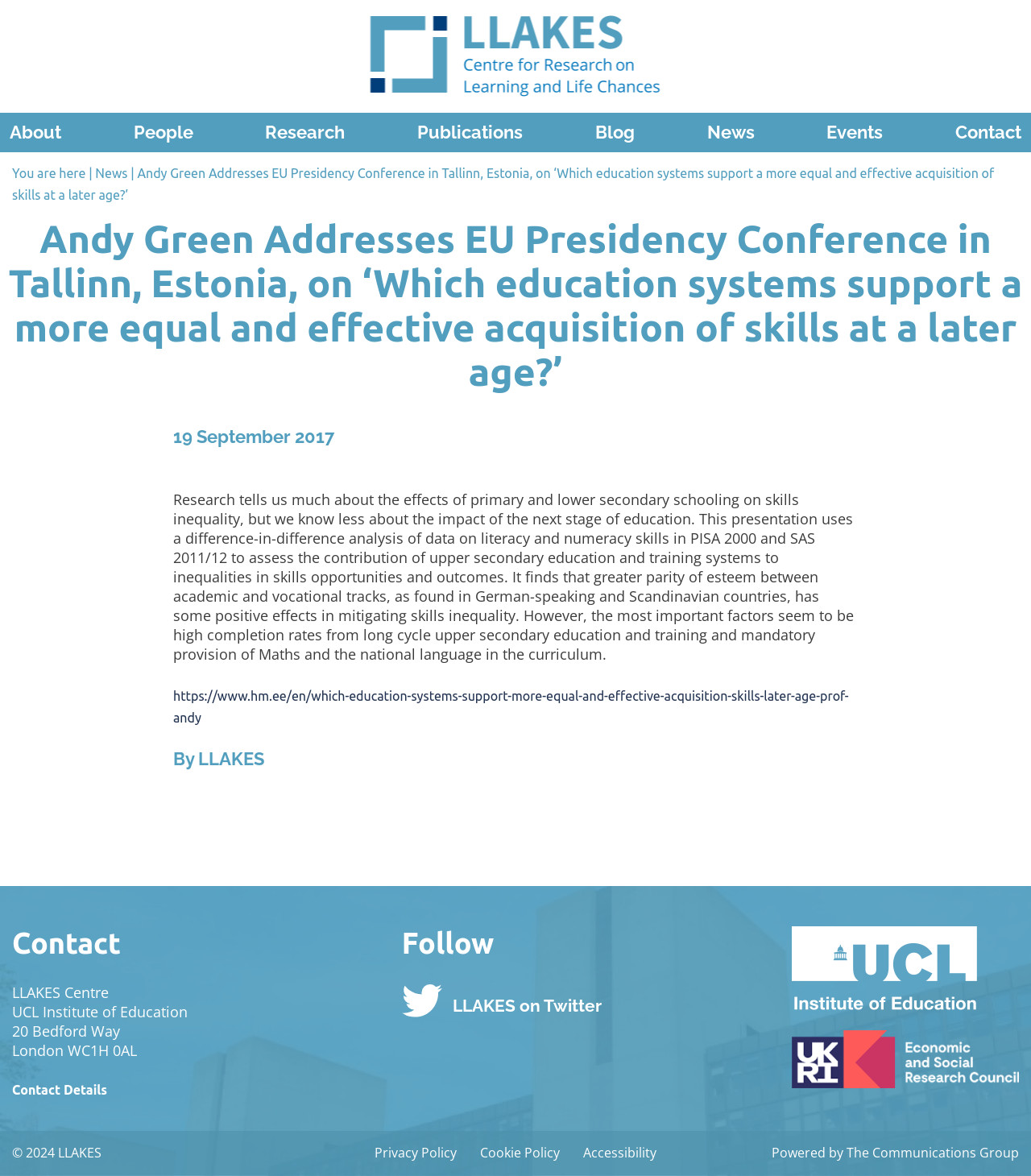What is the date of the article?
Respond to the question with a single word or phrase according to the image.

19 September 2017